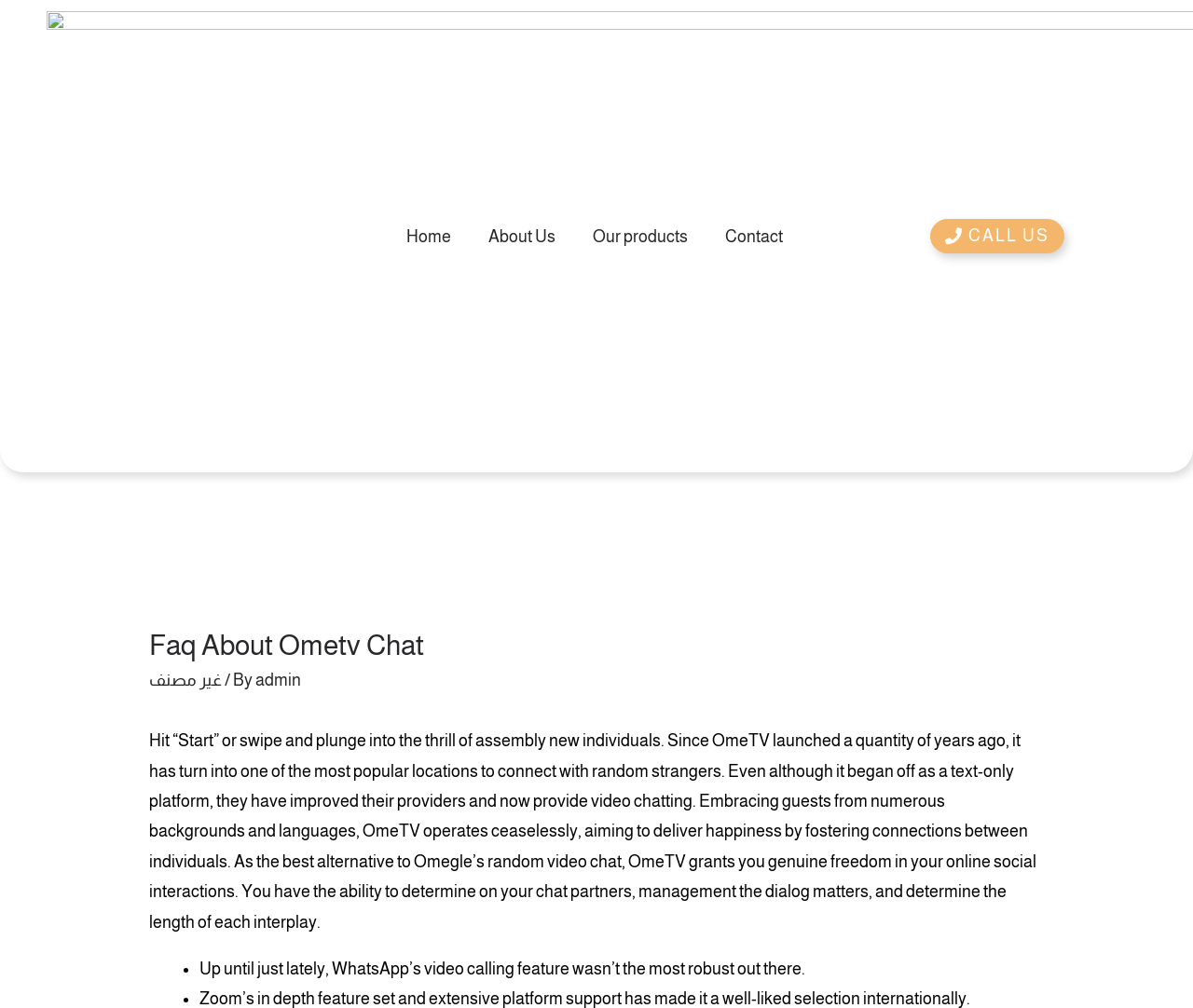Determine the main headline of the webpage and provide its text.

Faq About Ometv Chat